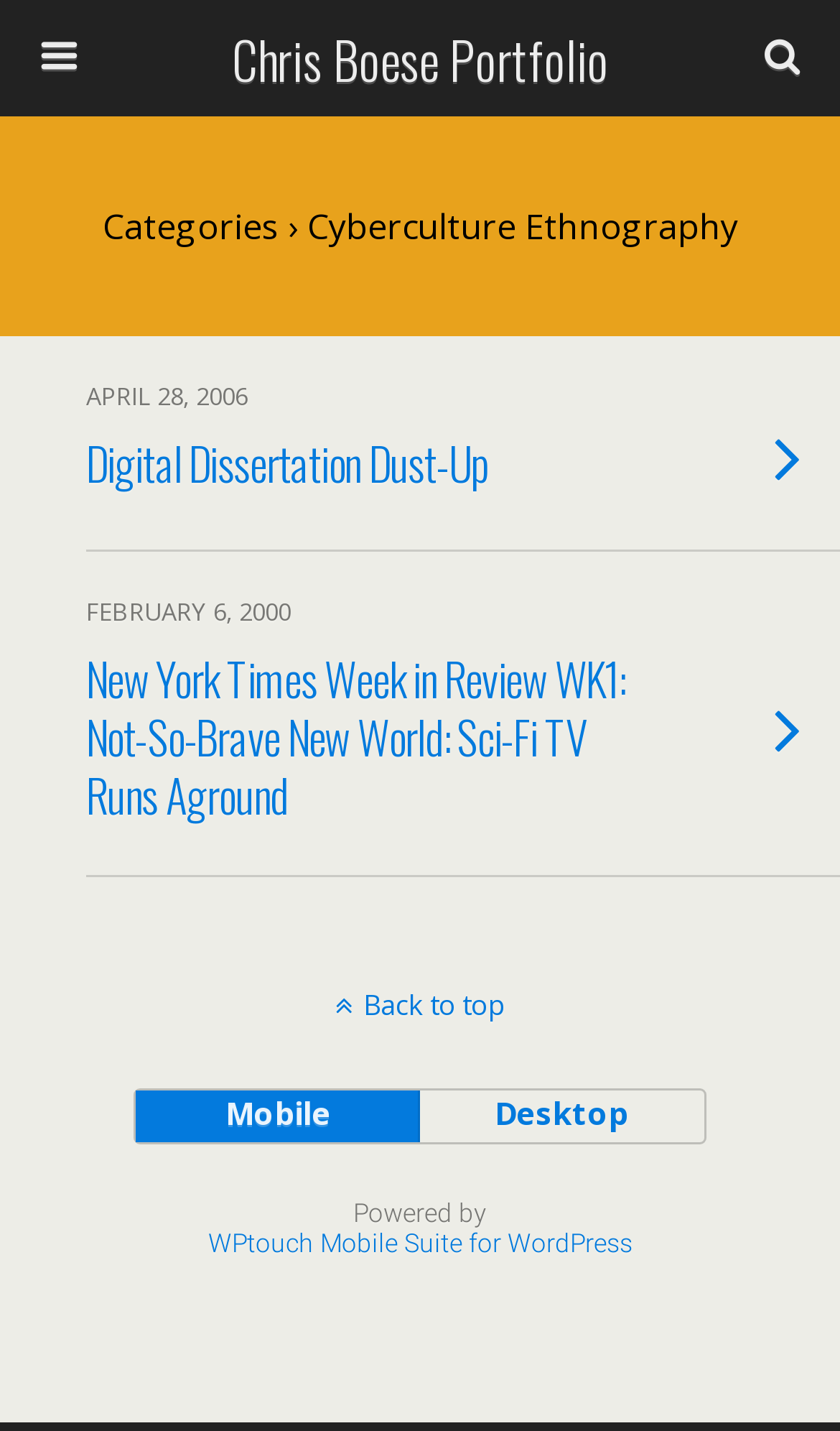Please study the image and answer the question comprehensively:
How many articles are listed on the webpage?

There are two links on the webpage that appear to be article titles, namely 'Digital Dissertation Dust-Up' and 'New York Times Week in Review WK1: Not-So-Brave New World: Sci-Fi TV Runs Aground'. These links are likely to be articles listed on the webpage.